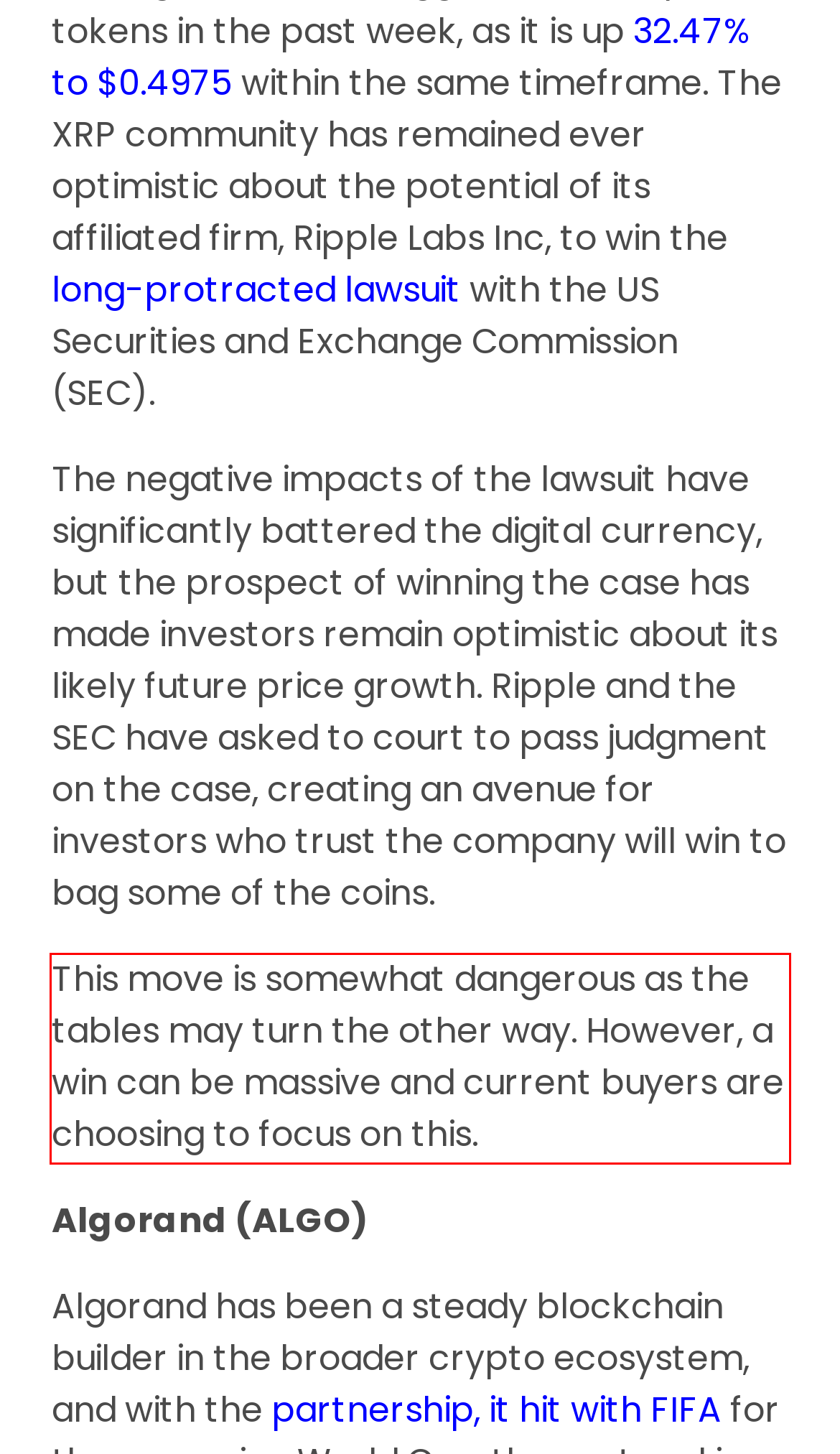Please look at the webpage screenshot and extract the text enclosed by the red bounding box.

This move is somewhat dangerous as the tables may turn the other way. However, a win can be massive and current buyers are choosing to focus on this.